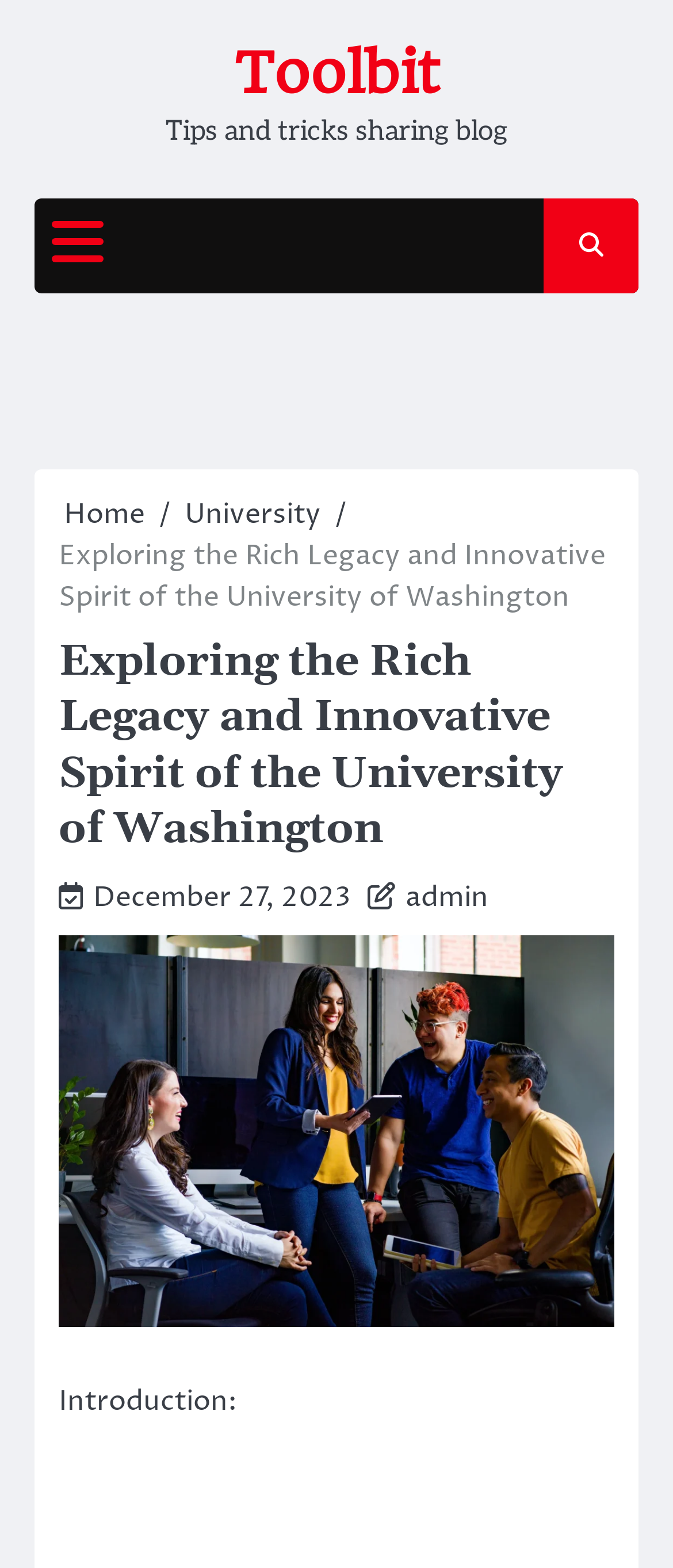Provide the bounding box coordinates for the UI element that is described by this text: "December 27, 2023December 27, 2023". The coordinates should be in the form of four float numbers between 0 and 1: [left, top, right, bottom].

[0.138, 0.56, 0.521, 0.584]